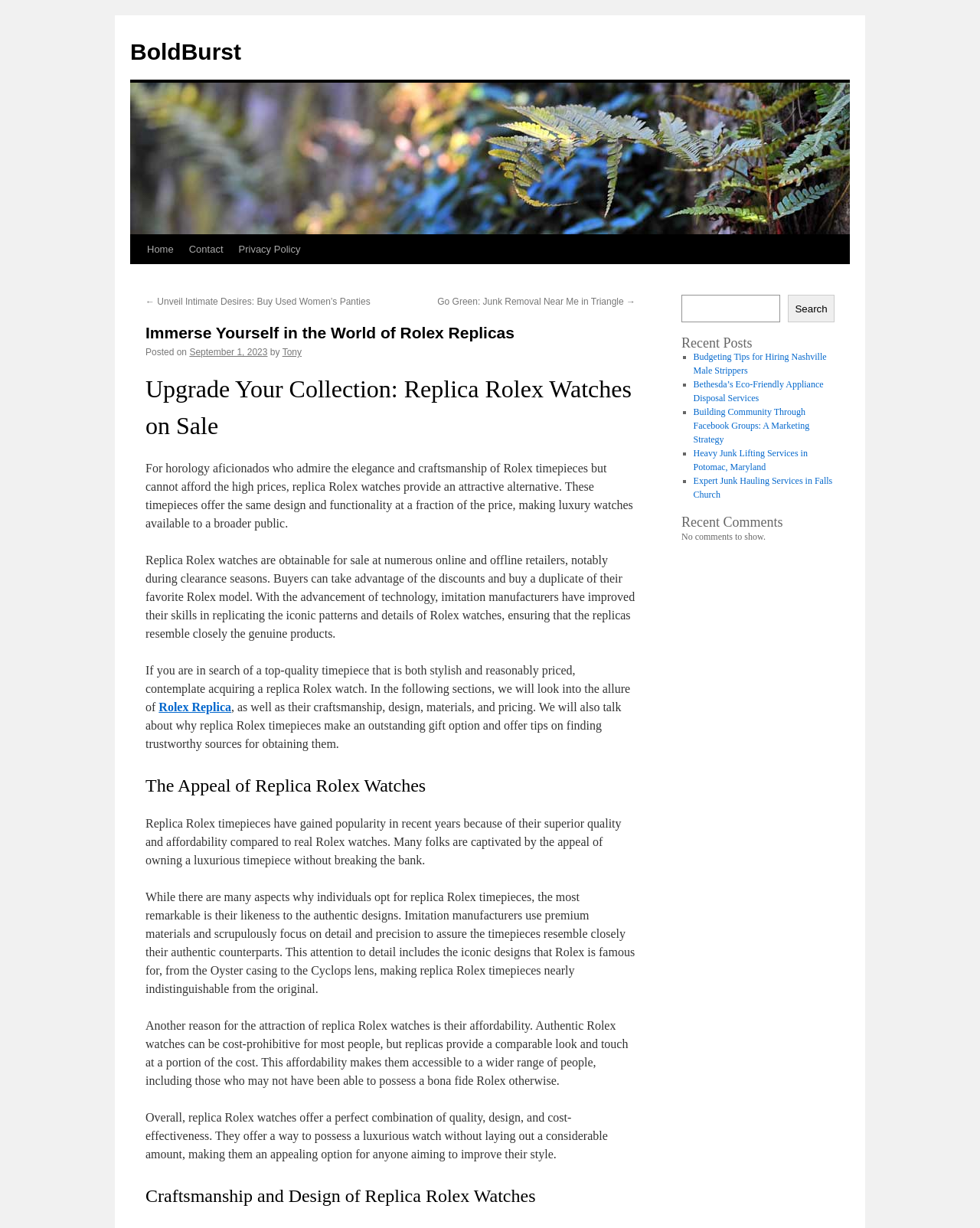What is the purpose of the search box?
Based on the image, answer the question in a detailed manner.

The search box is located in the top-right corner of the webpage, and it is likely intended for users to search for specific content or products within the website. The presence of a search button next to the search box further supports this assumption.